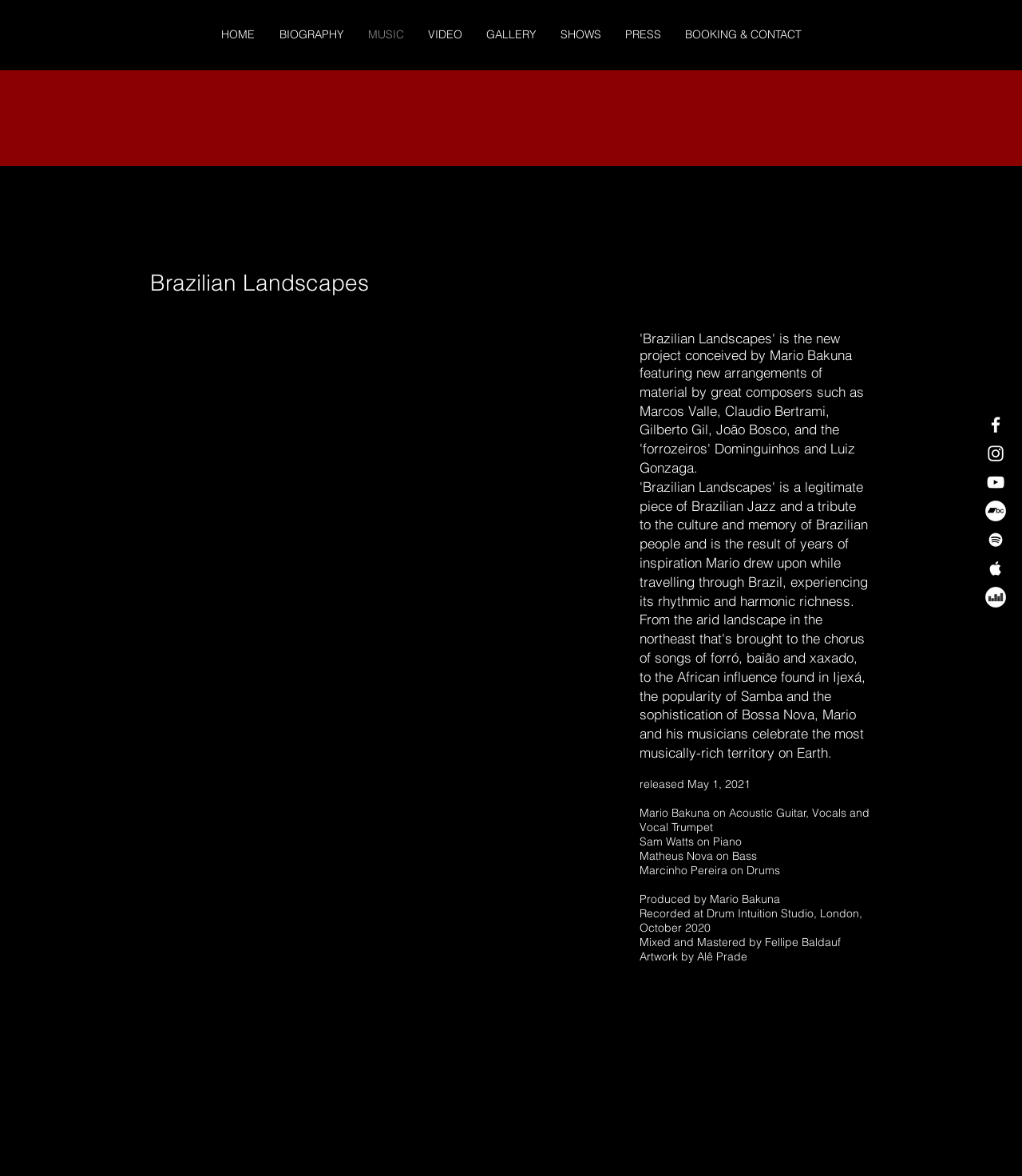Where was the album 'Brazilian Landscapes' recorded?
Please use the visual content to give a single word or phrase answer.

Drum Intuition Studio, London